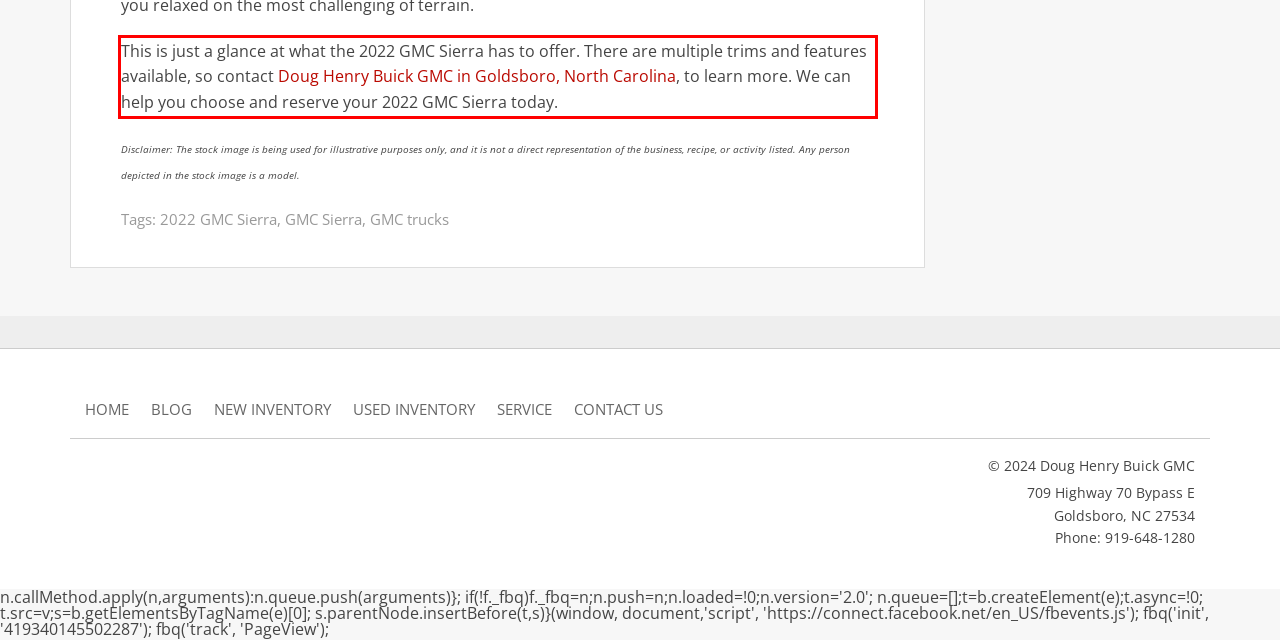Observe the screenshot of the webpage, locate the red bounding box, and extract the text content within it.

This is just a glance at what the 2022 GMC Sierra has to offer. There are multiple trims and features available, so contact Doug Henry Buick GMC in Goldsboro, North Carolina, to learn more. We can help you choose and reserve your 2022 GMC Sierra today.